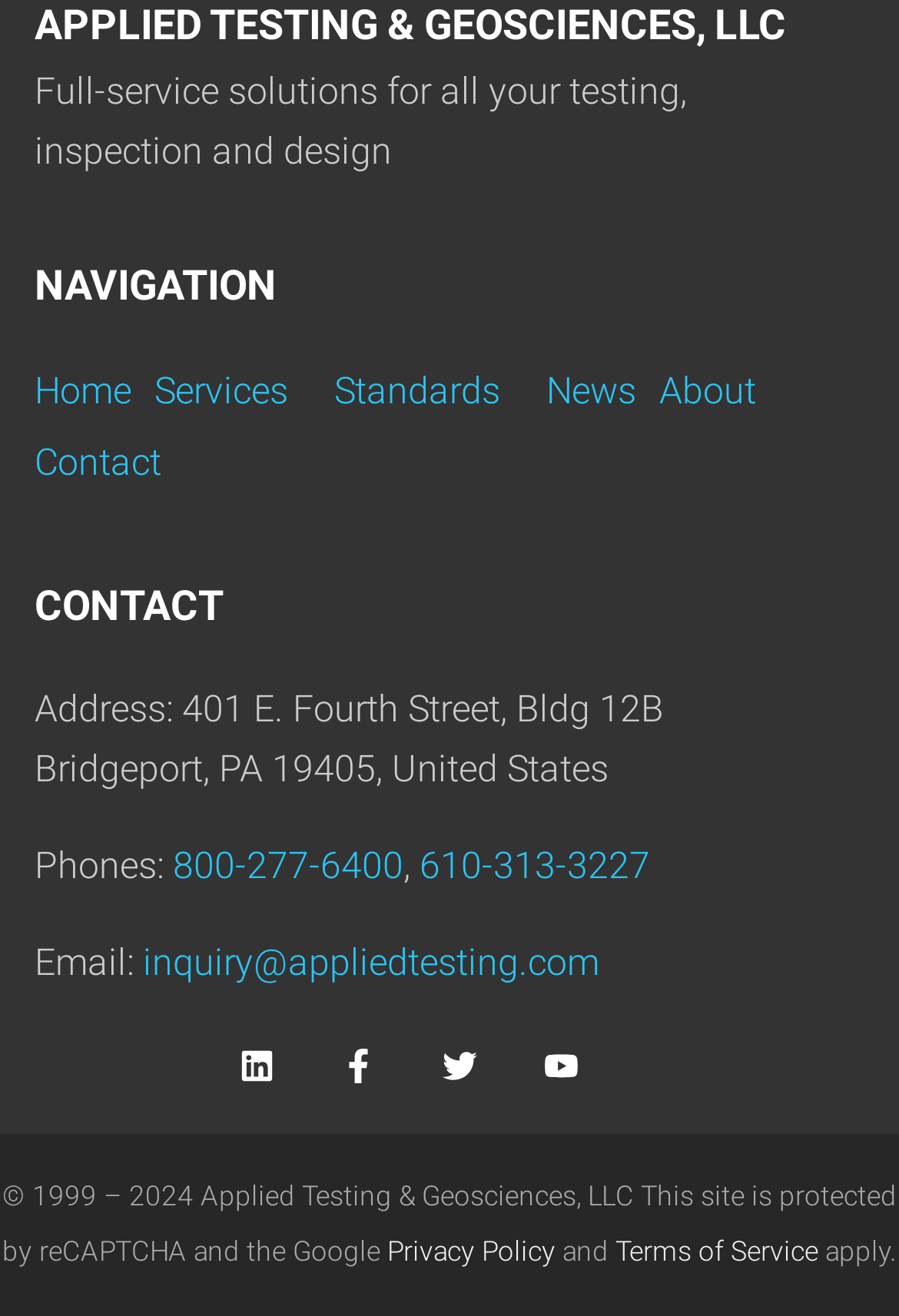Identify the bounding box coordinates of the area that should be clicked in order to complete the given instruction: "Contact us via phone". The bounding box coordinates should be four float numbers between 0 and 1, i.e., [left, top, right, bottom].

[0.192, 0.642, 0.449, 0.675]